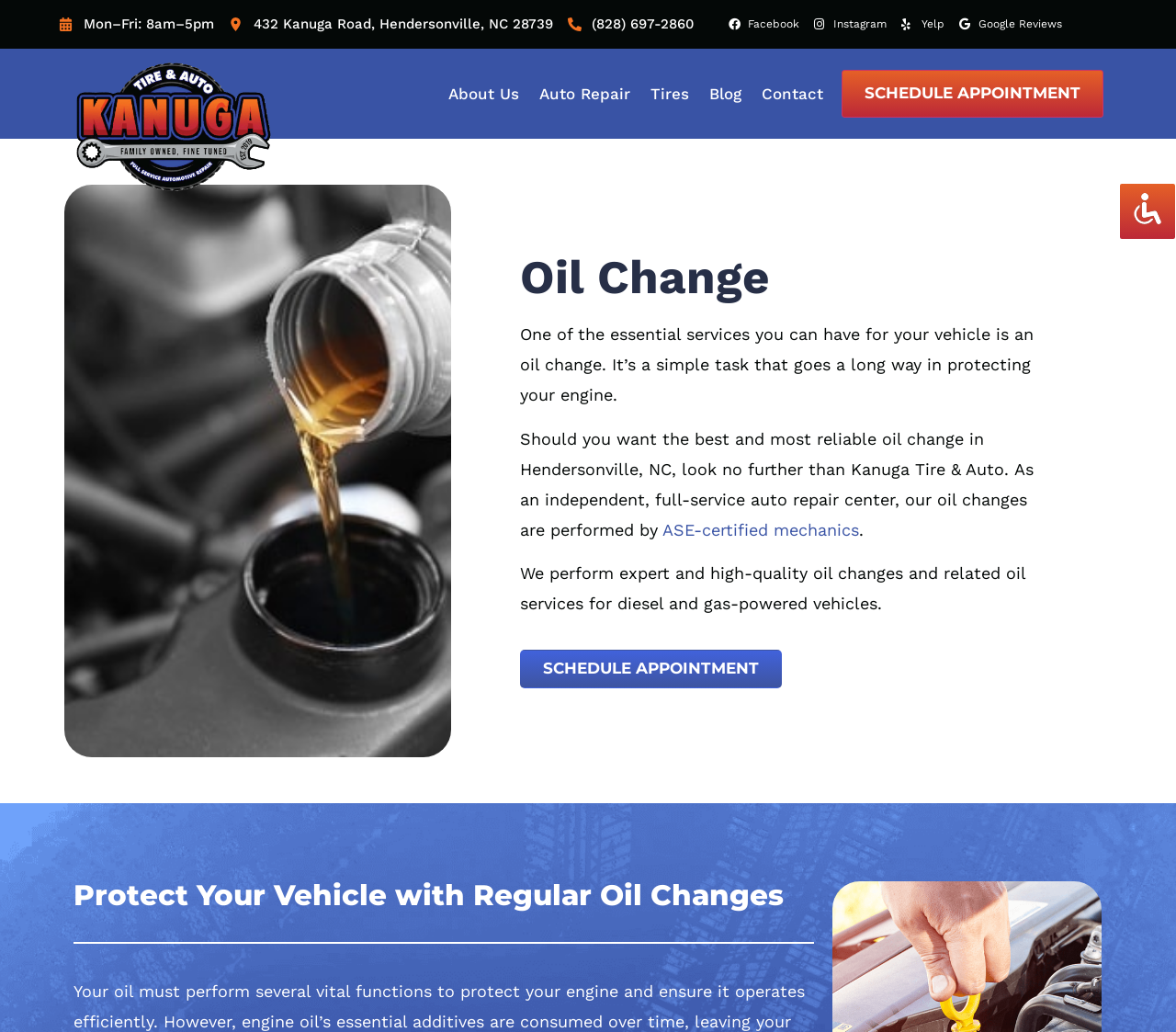What is the purpose of regular oil changes?
From the image, provide a succinct answer in one word or a short phrase.

to protect your engine